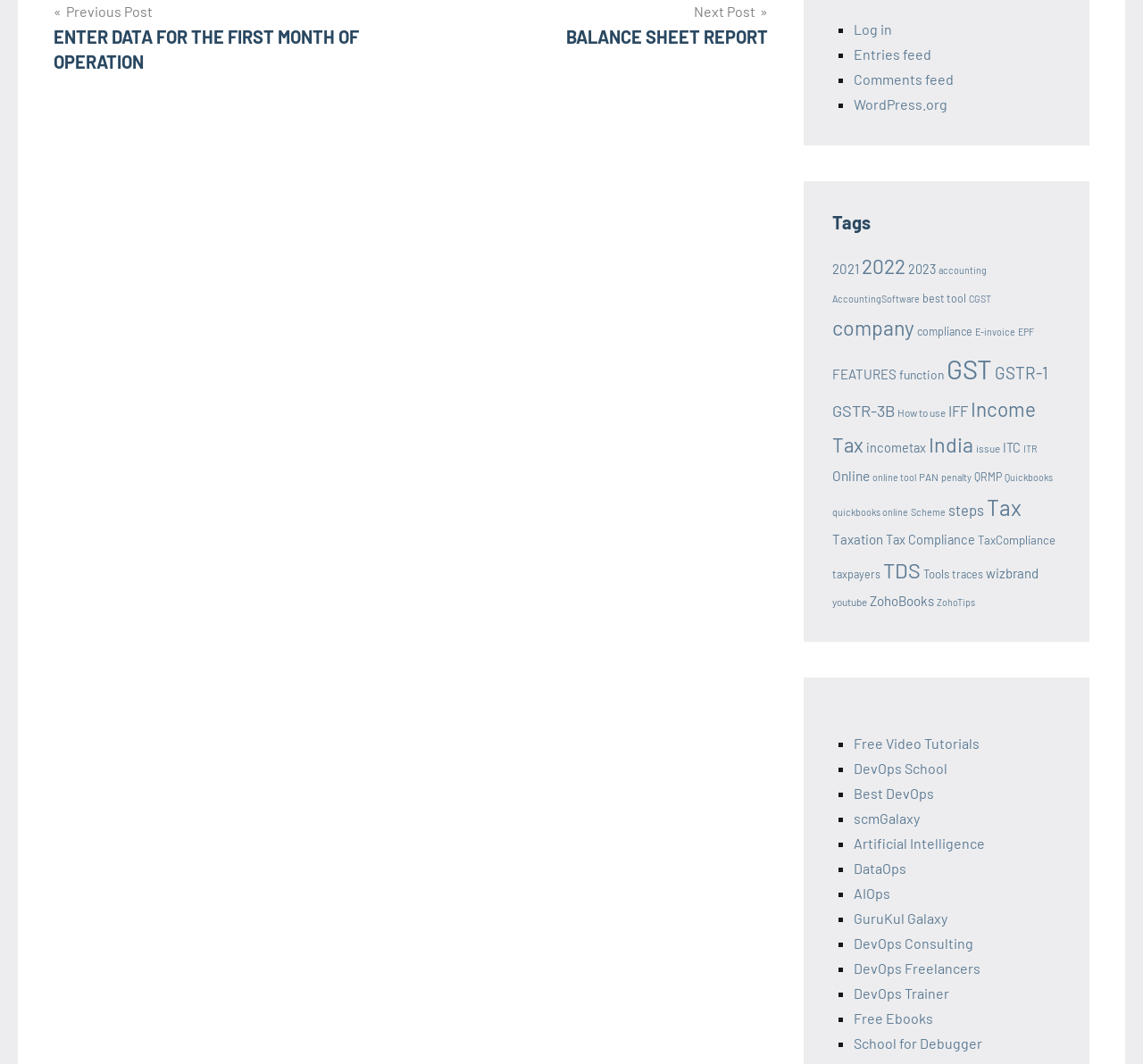Locate the bounding box of the UI element described in the following text: "incometax".

[0.758, 0.414, 0.81, 0.428]